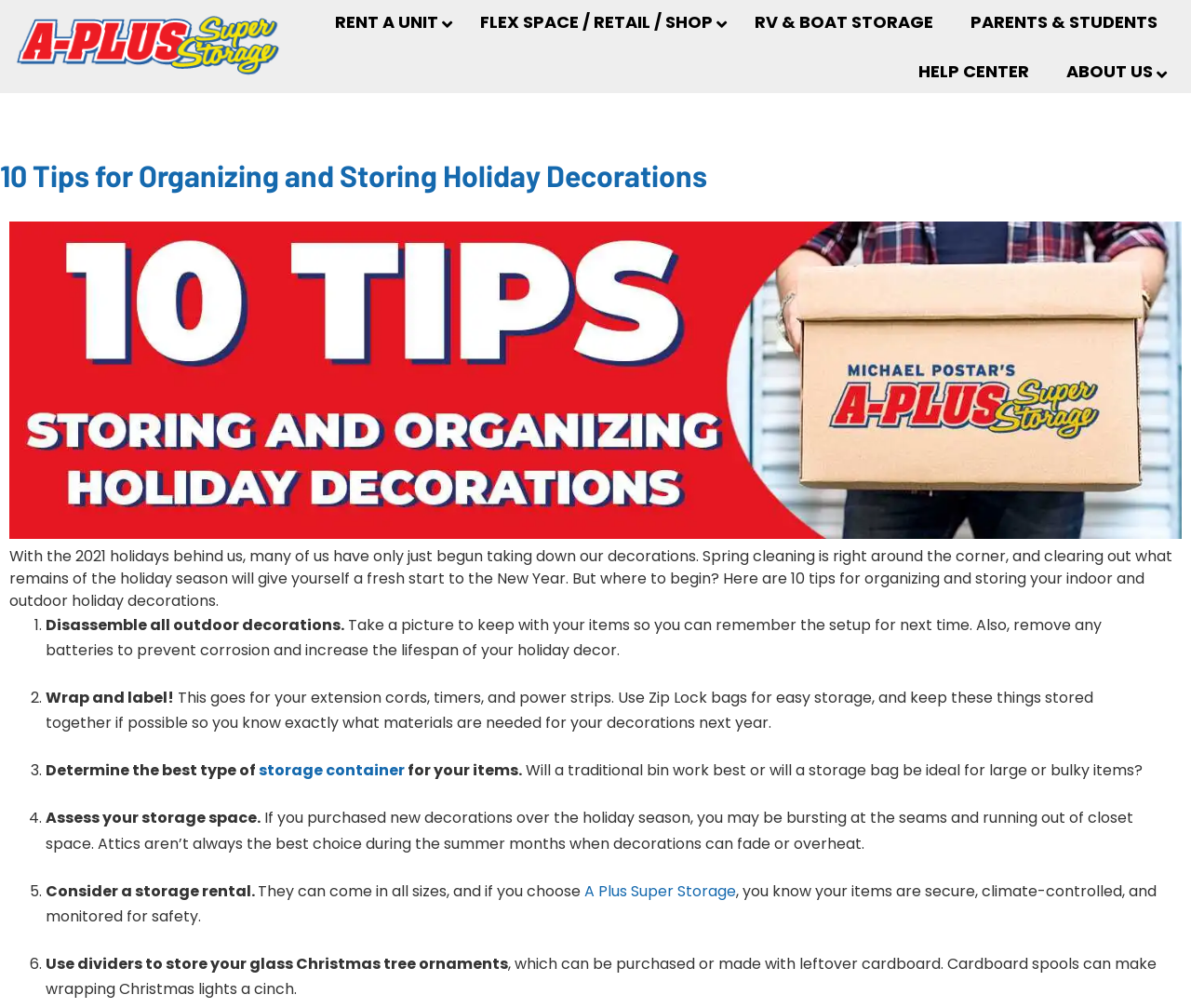Give a short answer to this question using one word or a phrase:
What type of storage is recommended for large or bulky items?

Storage bag